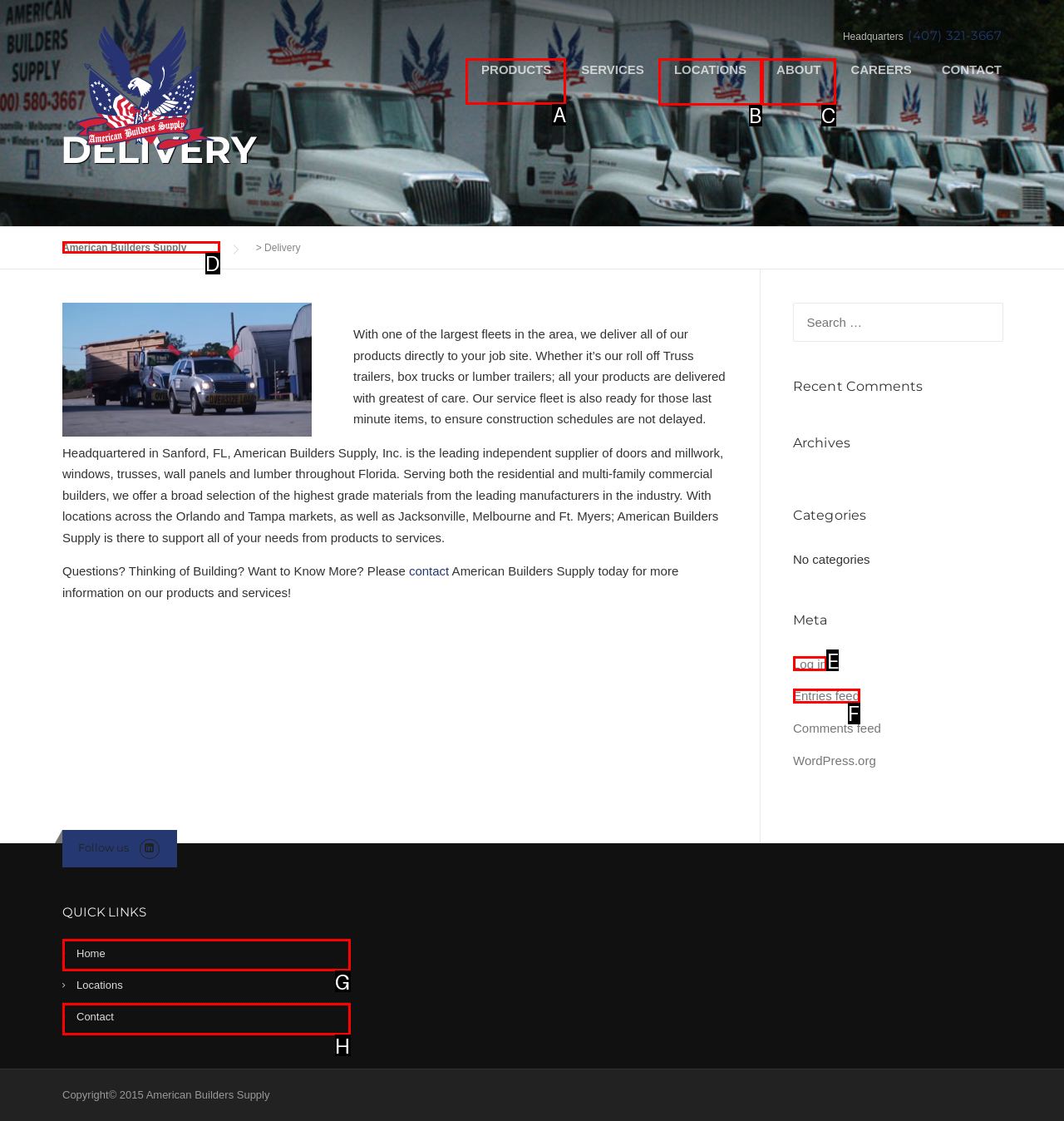Select the correct HTML element to complete the following task: Click on the PRODUCTS link
Provide the letter of the choice directly from the given options.

A